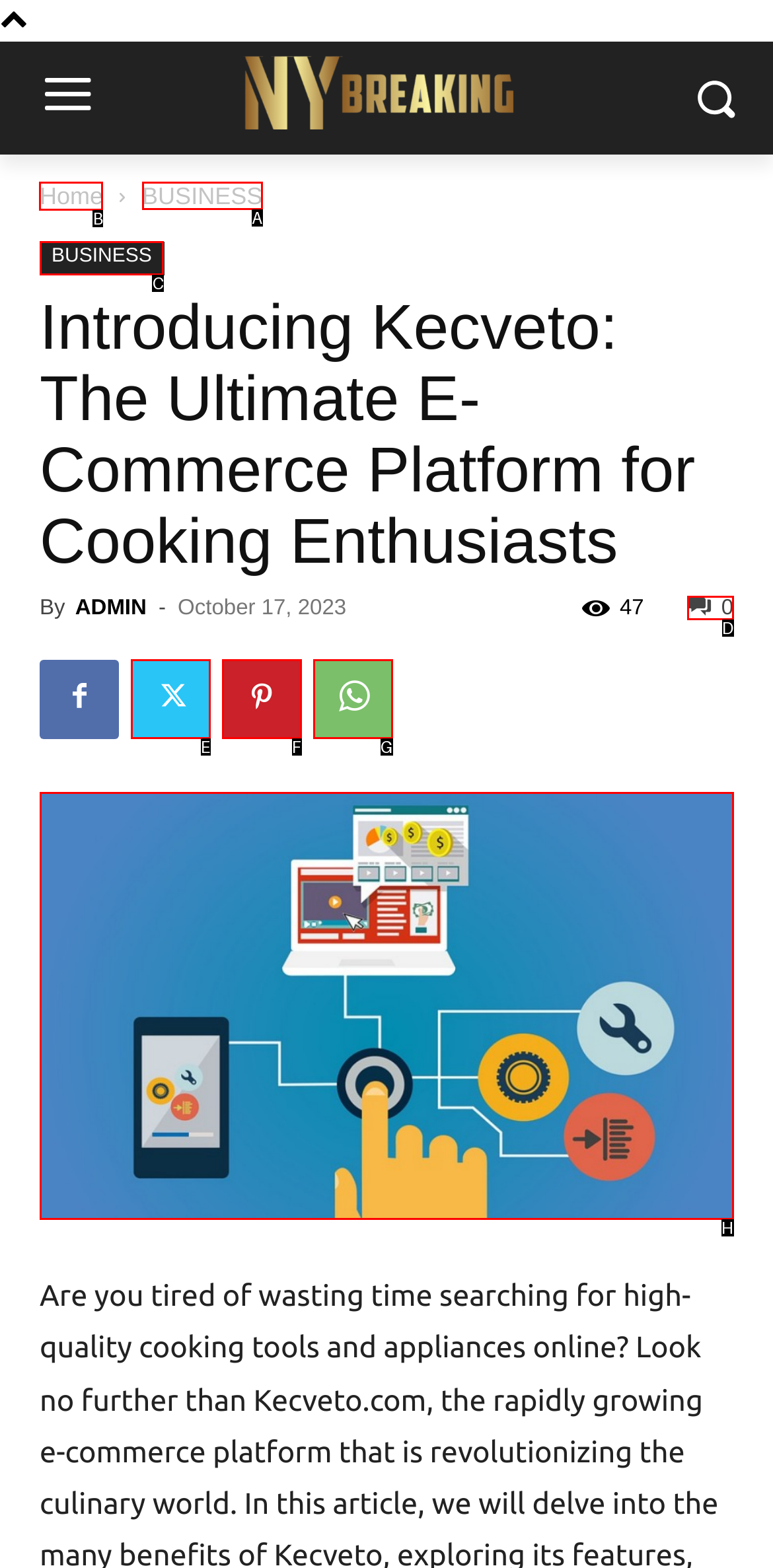Identify the letter of the option that should be selected to accomplish the following task: Go to home page. Provide the letter directly.

B